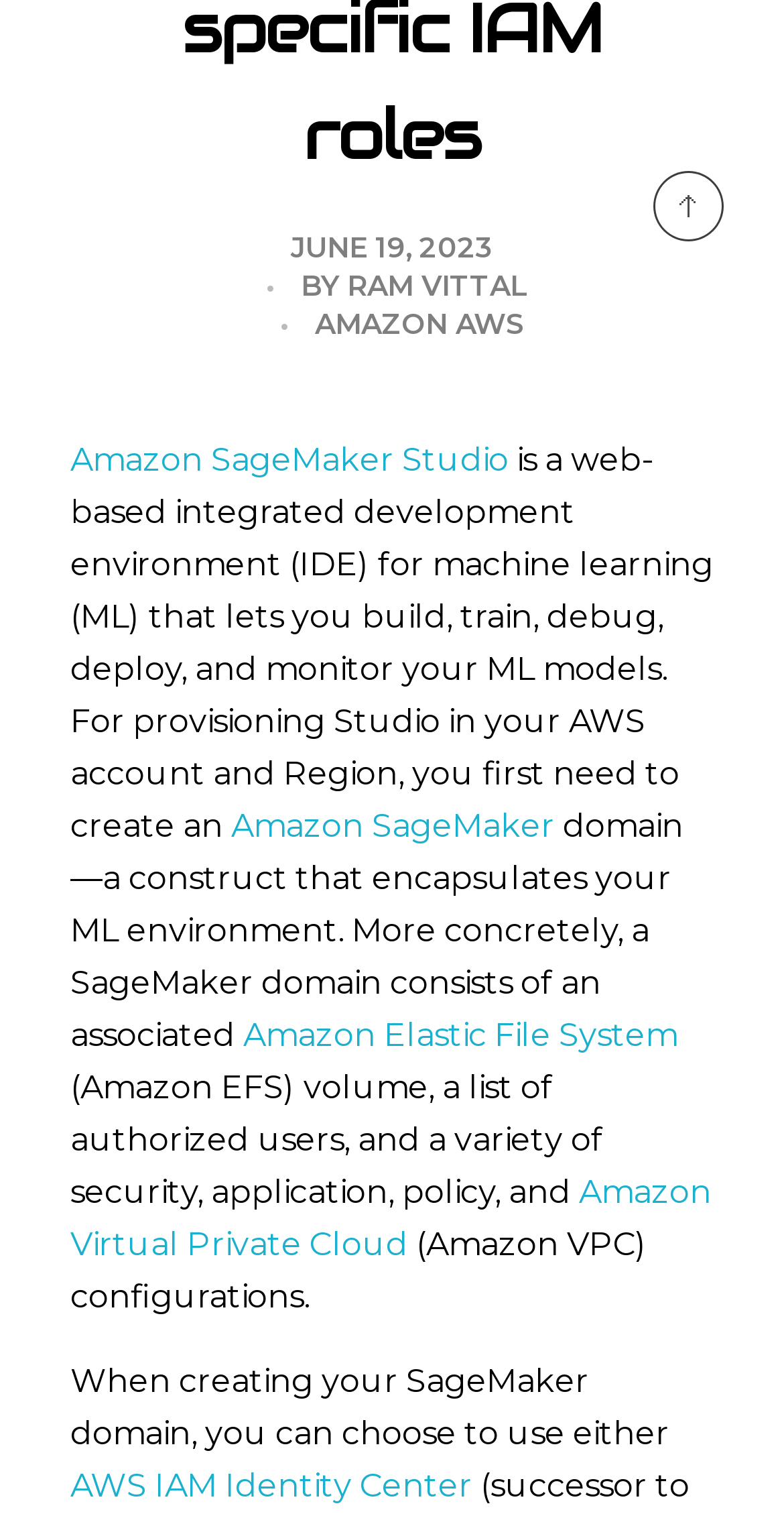What can you choose to use when creating your SageMaker domain?
Provide a fully detailed and comprehensive answer to the question.

According to the webpage, when creating your SageMaker domain, you can choose to use either AWS IAM Identity Center, which is mentioned as an option.